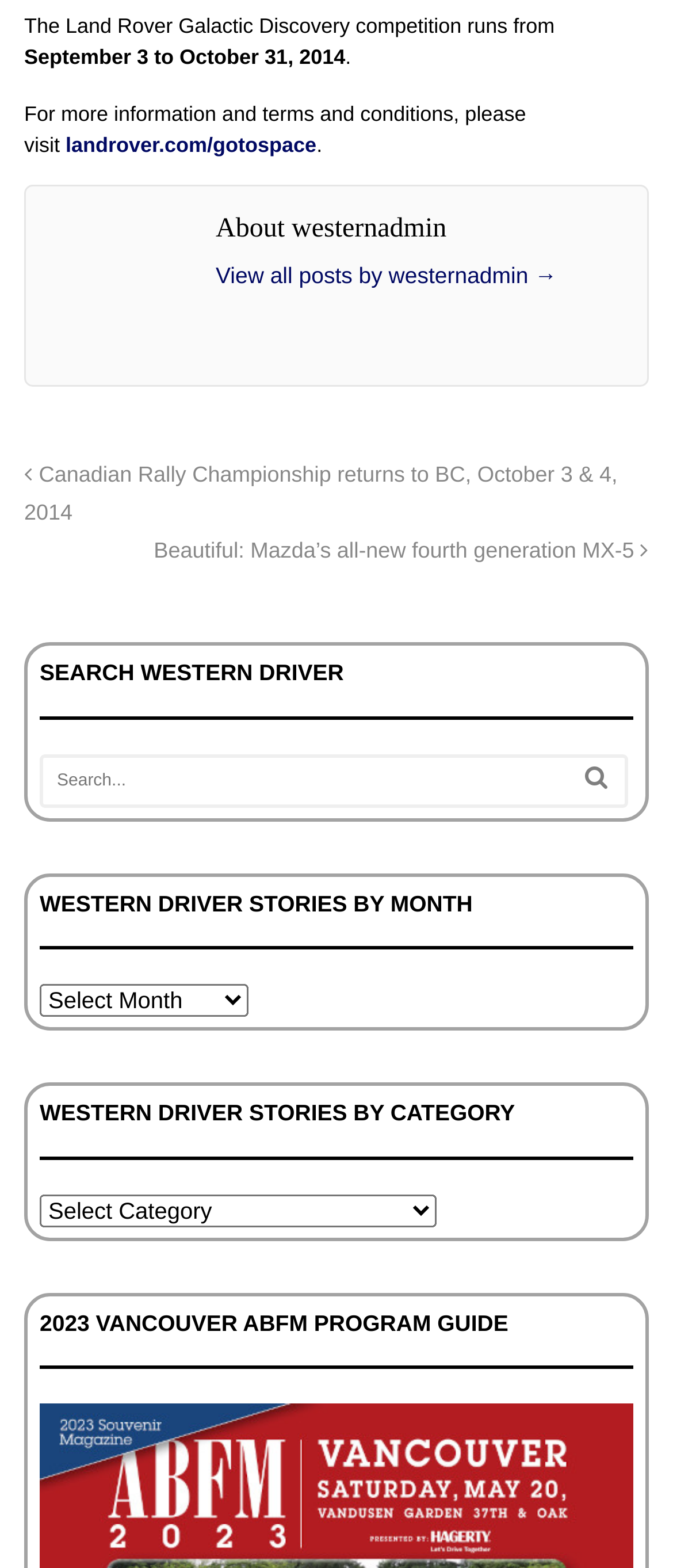Use one word or a short phrase to answer the question provided: 
How many search categories are available?

2